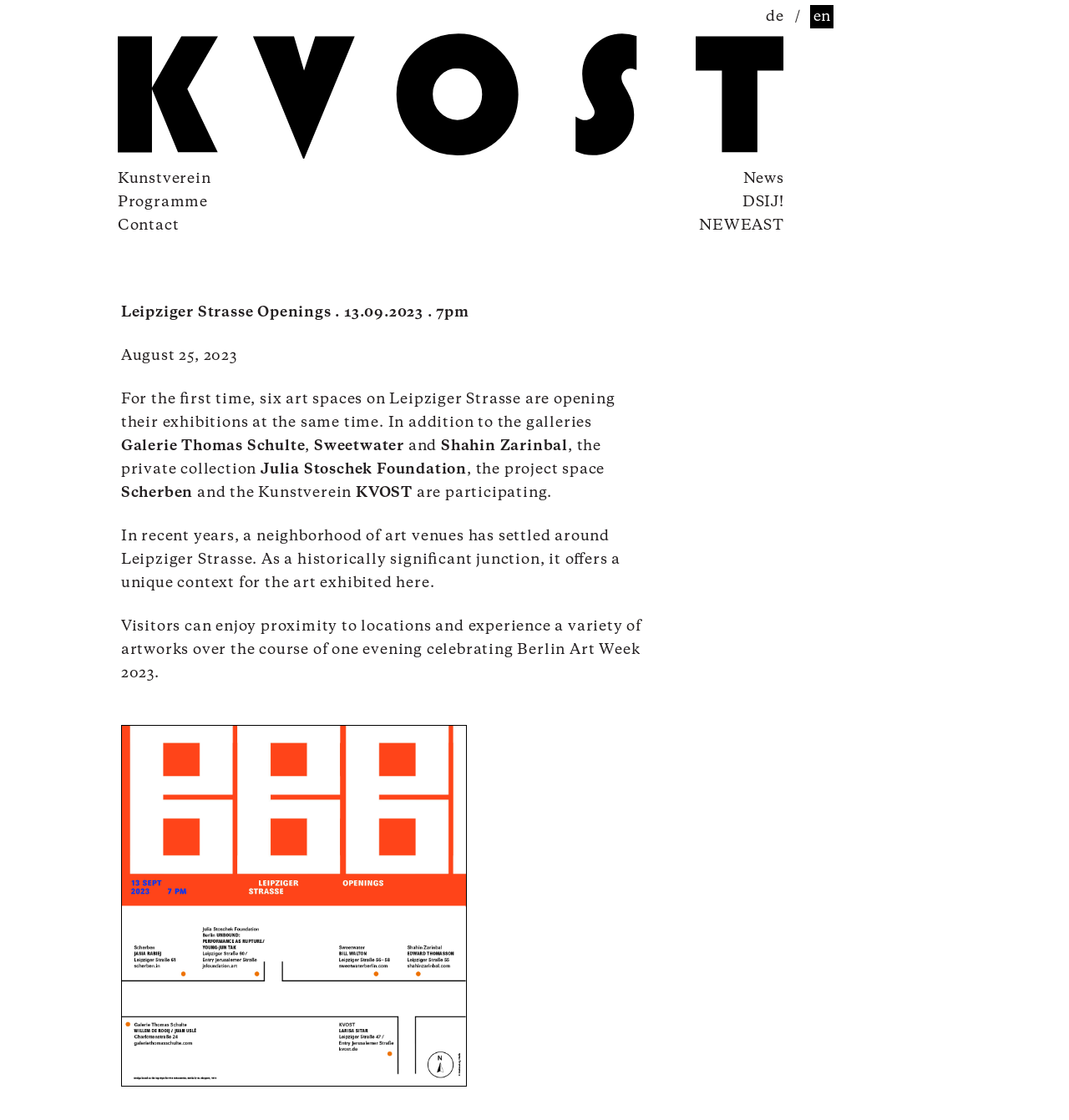Detail the various sections and features of the webpage.

The webpage appears to be an event page for the Leipziger Strasse Openings, taking place on September 13, 2023, at 7 pm. At the top, there is a logo of KVOST, accompanied by a link to the organization's page. Below the logo, there are several links to other pages, including Kunstverein, Programme, and Contact.

On the top-right corner, there is a language selection menu with options for German and English. Below this menu, there is a prominent header announcing the event, along with the date and time. 

The main content of the page is a paragraph of text that describes the event, stating that six art spaces on Leipziger Strasse are opening their exhibitions simultaneously. The participating art spaces are listed, including Galerie Thomas Schulte, Sweetwater, Shahin Zarinbal, Julia Stoschek Foundation, Scherben, and Kunstverein KVOST.

Following this introduction, there is a longer paragraph that provides more context about the neighborhood of art venues around Leipziger Strasse and the unique experience that visitors can expect during the event. The text highlights the proximity of the locations and the variety of artworks that can be experienced over the course of one evening, celebrating Berlin Art Week 2023.

At the bottom of the page, there is a call-to-action link, accompanied by an image. The image is positioned below the main text content, taking up a significant portion of the page's width.